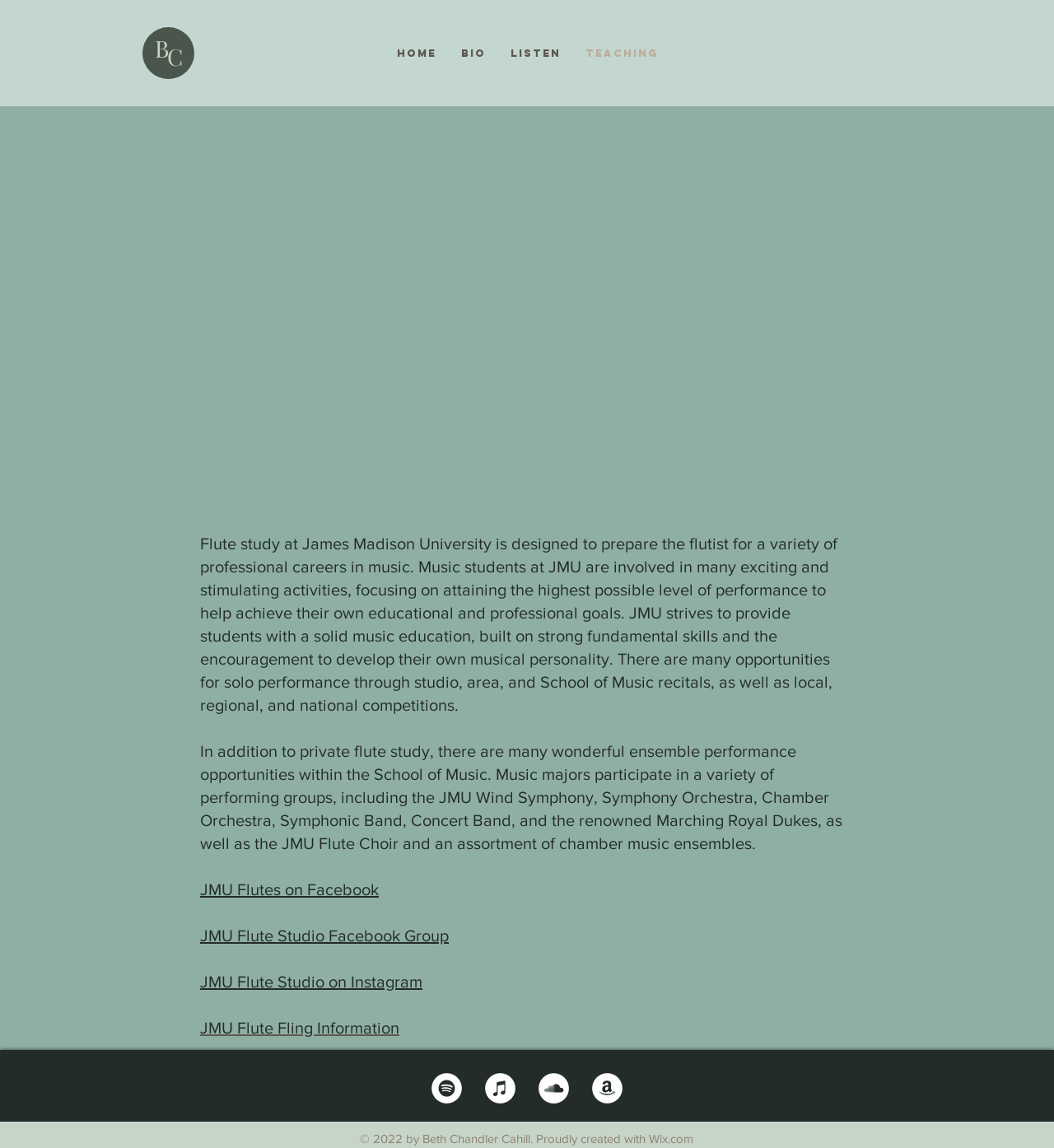Using the format (top-left x, top-left y, bottom-right x, bottom-right y), and given the element description, identify the bounding box coordinates within the screenshot: Inventory

None